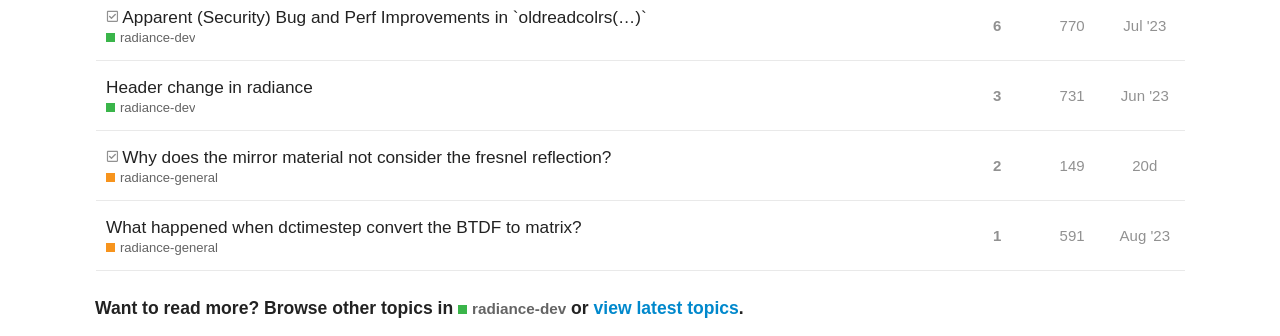Using the provided element description "2", determine the bounding box coordinates of the UI element.

[0.772, 0.427, 0.786, 0.561]